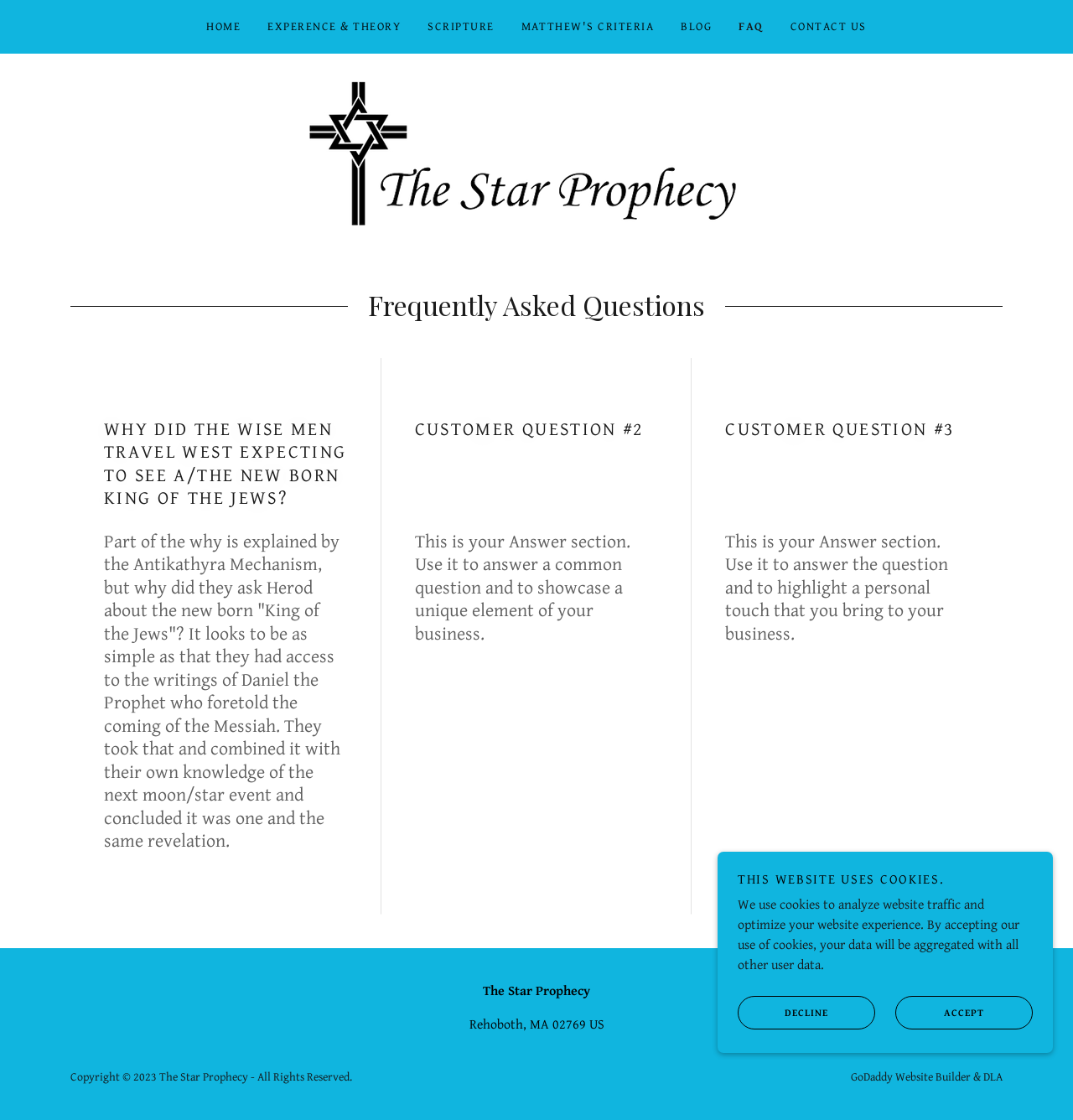Please find and provide the title of the webpage.

Frequently Asked Questions